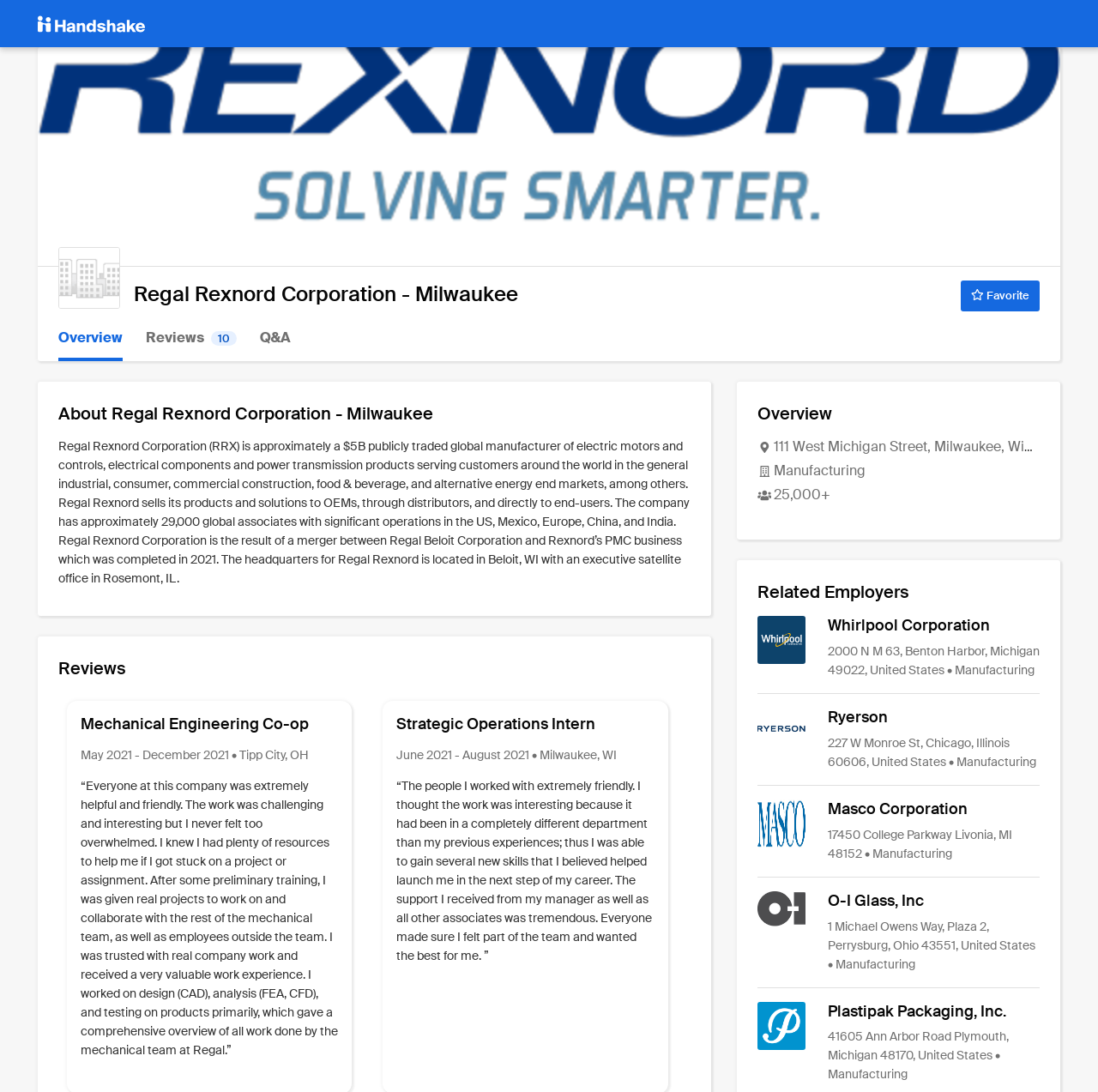What is the job title of the first review?
Analyze the image and deliver a detailed answer to the question.

The job title can be found in the heading element with the text 'Mechanical Engineering Co-op' which is located in the first review section.